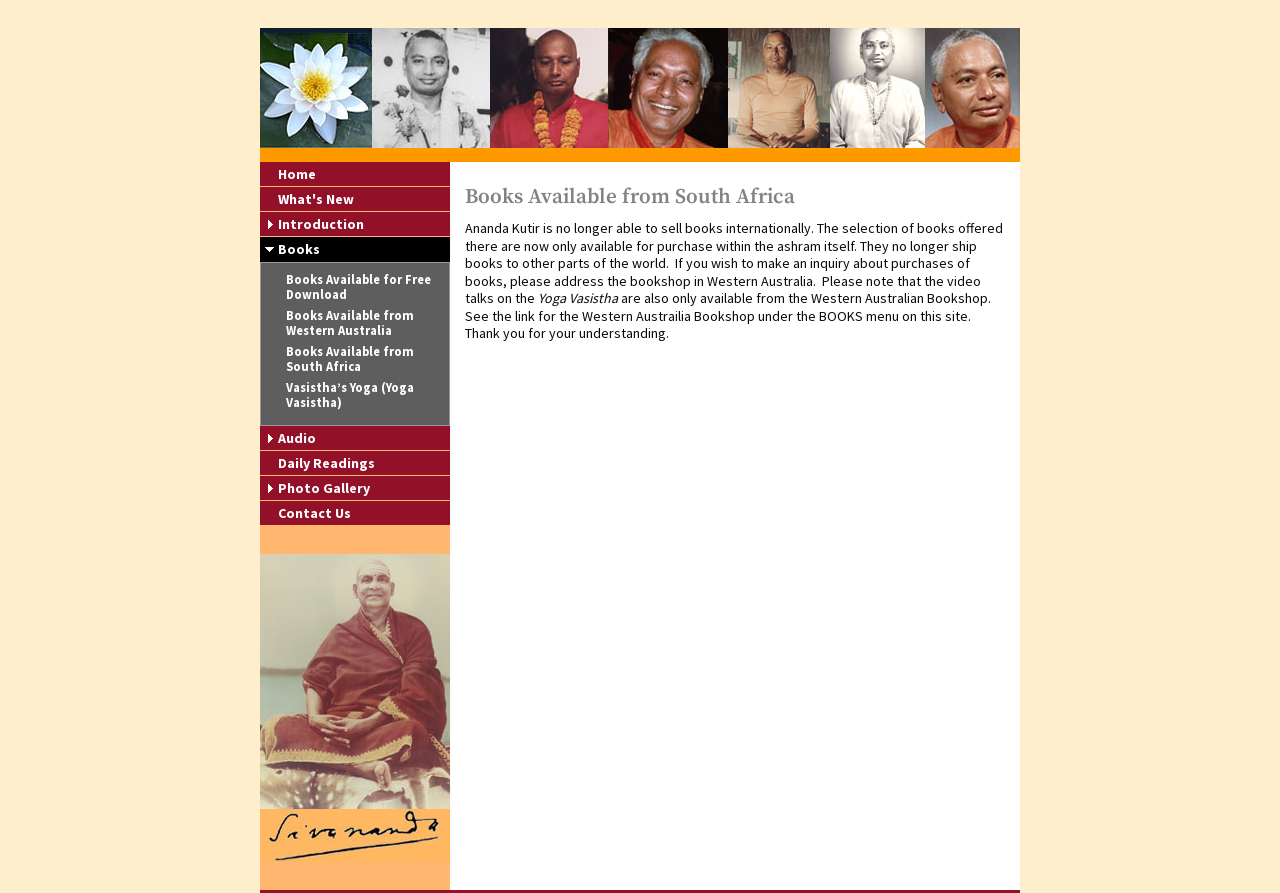Determine and generate the text content of the webpage's headline.

Books Available from South Africa